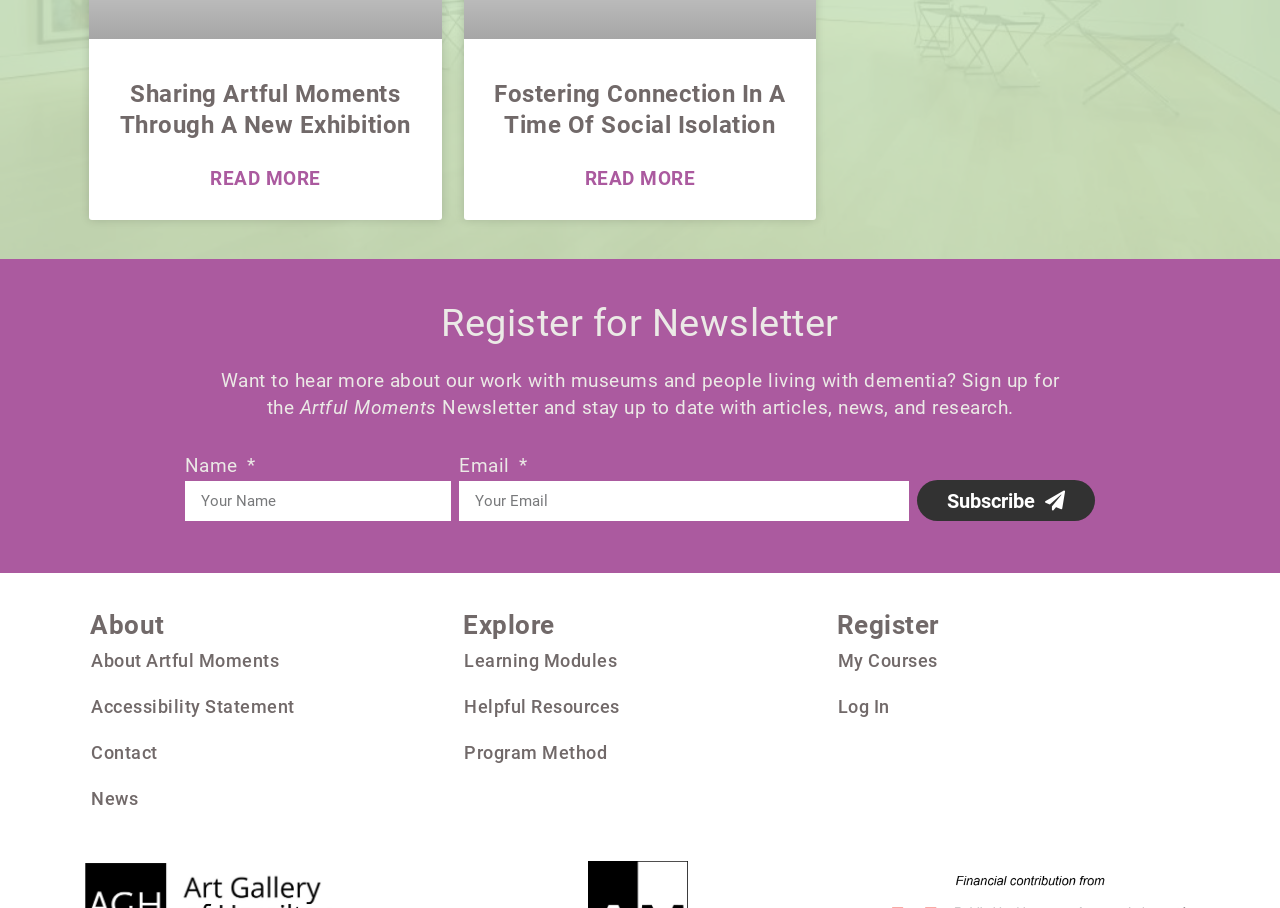Kindly determine the bounding box coordinates of the area that needs to be clicked to fulfill this instruction: "Learn more about Fostering Connection In A Time Of Social Isolation".

[0.457, 0.184, 0.543, 0.212]